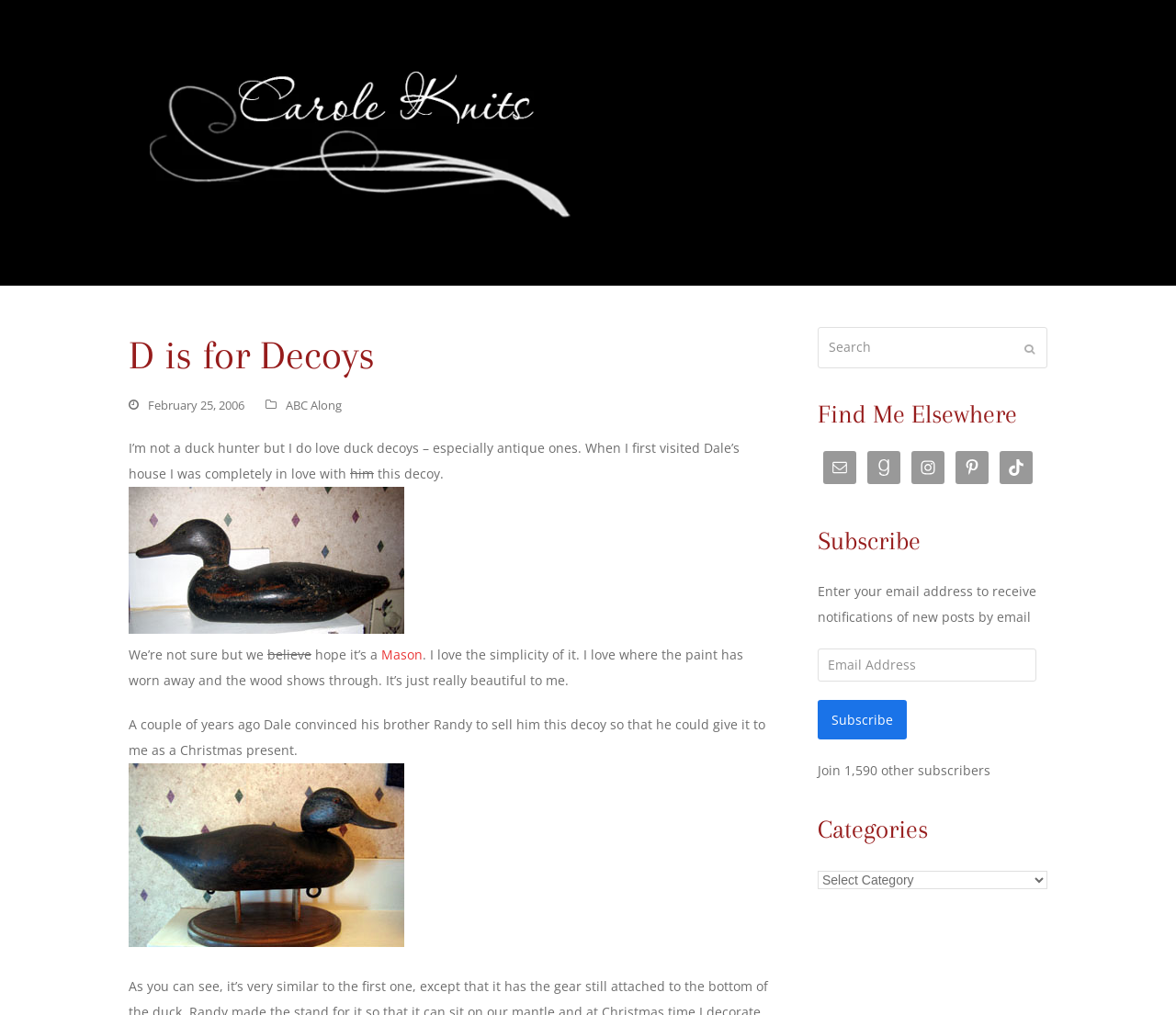Construct a thorough caption encompassing all aspects of the webpage.

This webpage is a blog post titled "D is for Decoys" by Carole Knits. At the top left, there is a logo of Carole Knits Blog, which is an image with a link. Below the logo, there is a header with the title "D is for Decoys" and a timestamp "February 25, 2006". 

The main content of the blog post is a text about the author's love for duck decoys, especially antique ones. The text is divided into several paragraphs, with two images of duck decoys embedded in between. The first image is located below the timestamp, and the second image is located near the middle of the page.

On the right side of the page, there is a complementary section that contains a search bar, a "Find Me Elsewhere" section with links to the author's social media profiles (Email, Goodreads, Instagram, Pinterest, and TikTok), a "Subscribe" section where visitors can enter their email address to receive notifications of new posts, and a "Categories" section with a dropdown menu.

Overall, the webpage has a simple and clean layout, with a focus on the blog post content and some additional features on the right side.